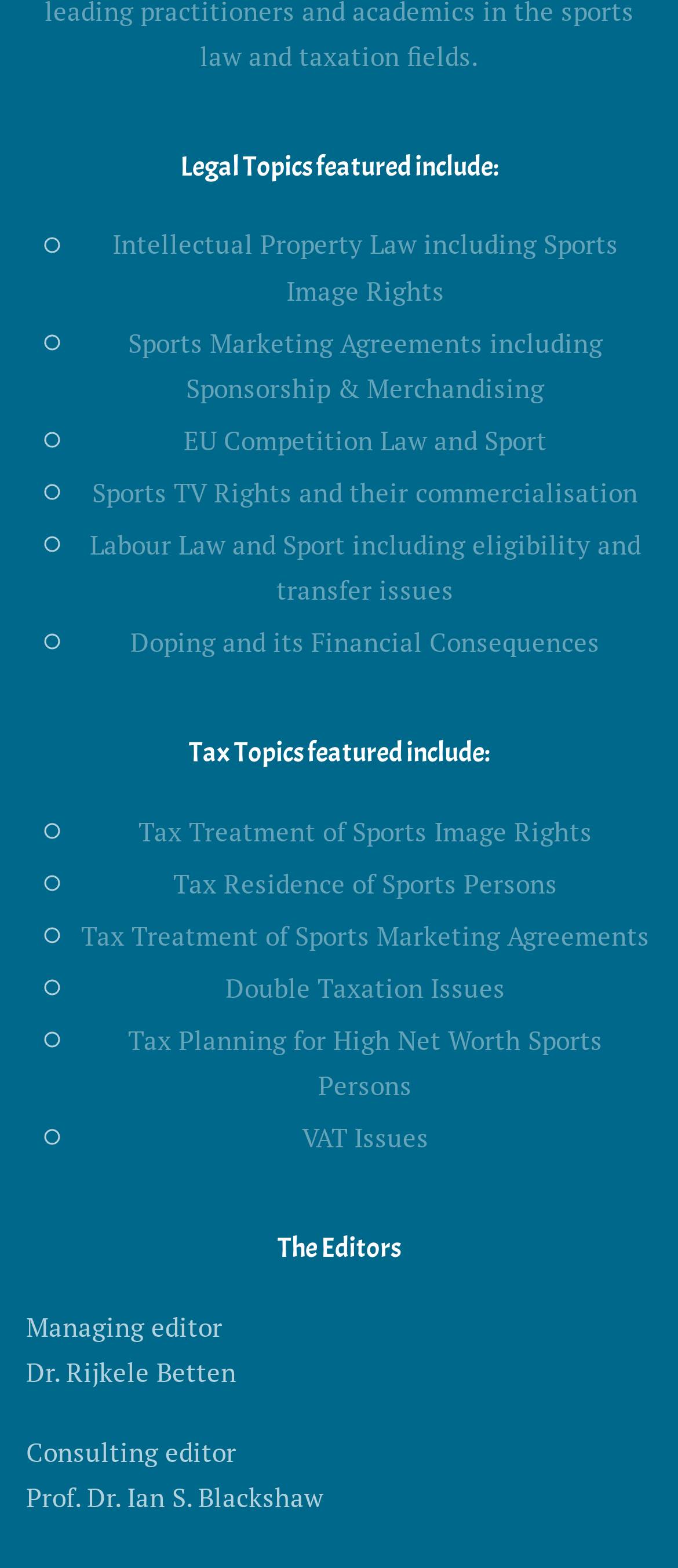Determine the bounding box coordinates of the target area to click to execute the following instruction: "Check the profile of Dr. Rijkele Betten."

[0.038, 0.863, 0.349, 0.886]